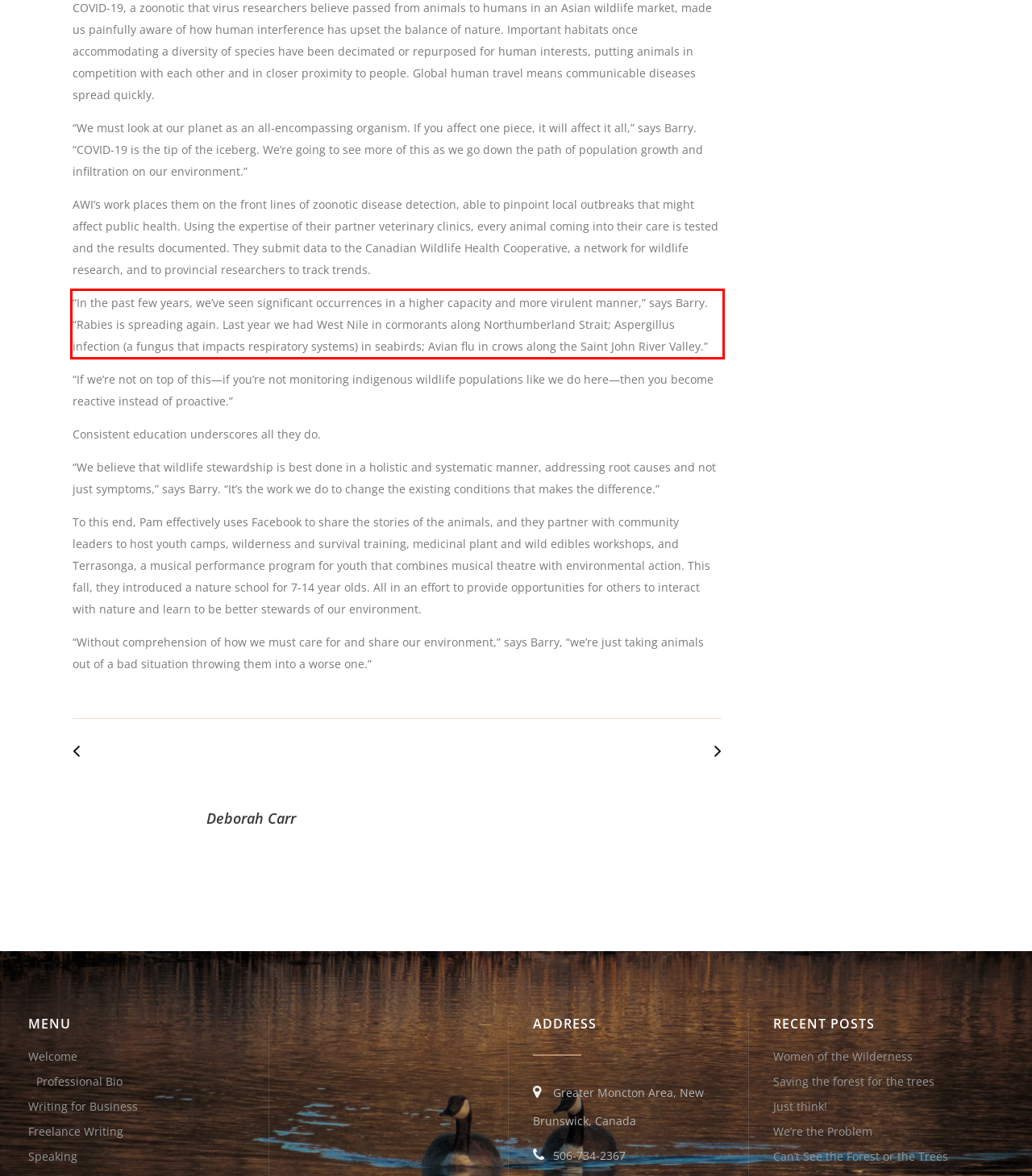Please identify and extract the text from the UI element that is surrounded by a red bounding box in the provided webpage screenshot.

“In the past few years, we’ve seen significant occurrences in a higher capacity and more virulent manner,” says Barry. “Rabies is spreading again. Last year we had West Nile in cormorants along Northumberland Strait; Aspergillus infection (a fungus that impacts respiratory systems) in seabirds; Avian flu in crows along the Saint John River Valley.”